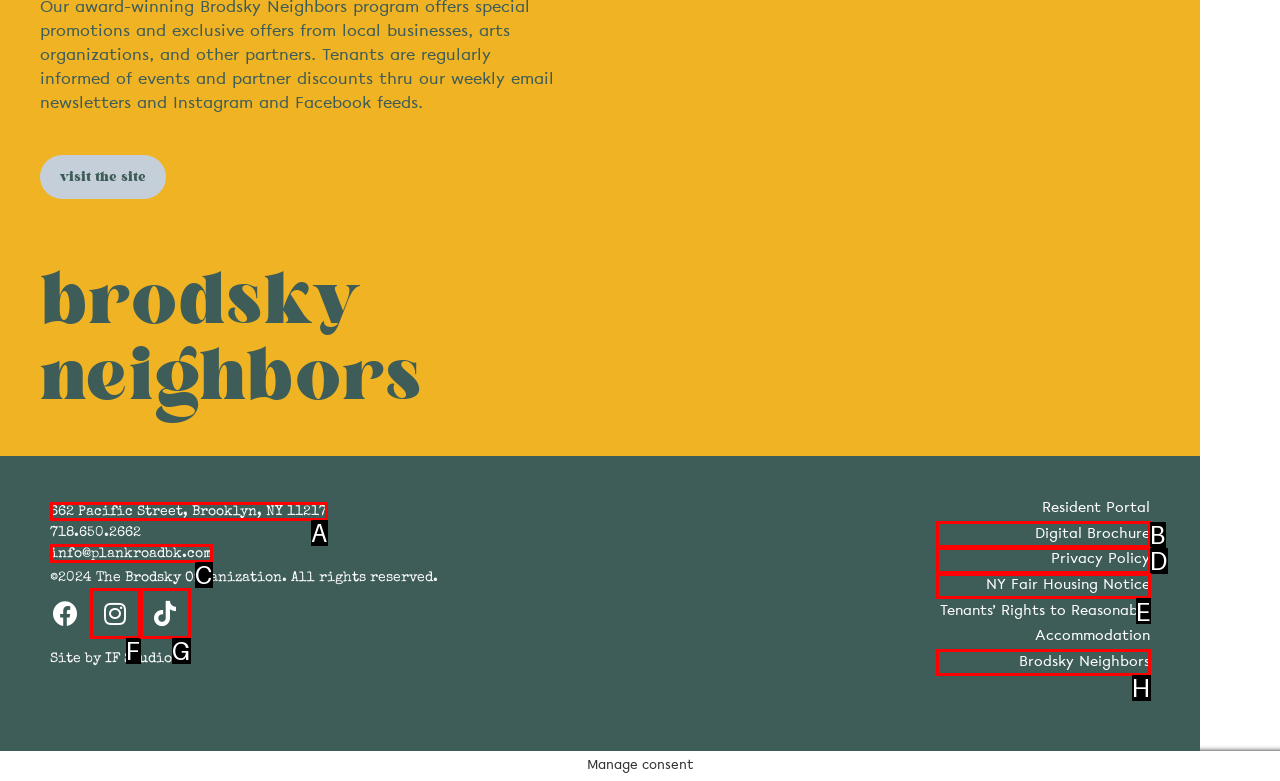Select the HTML element that matches the description: Digital Brochure
Respond with the letter of the correct choice from the given options directly.

B